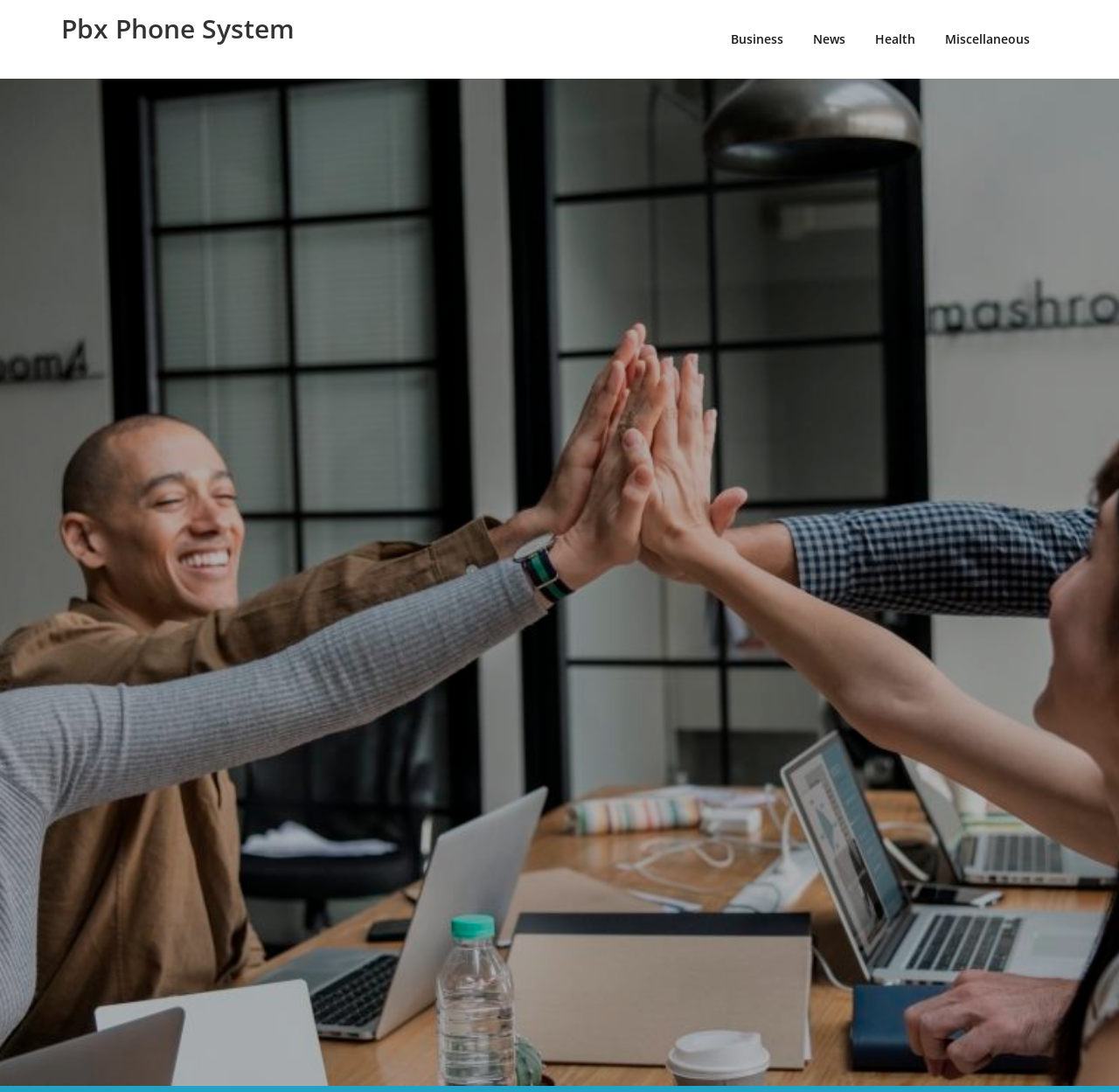Predict the bounding box of the UI element that fits this description: "Pbx Phone System".

[0.055, 0.01, 0.263, 0.042]